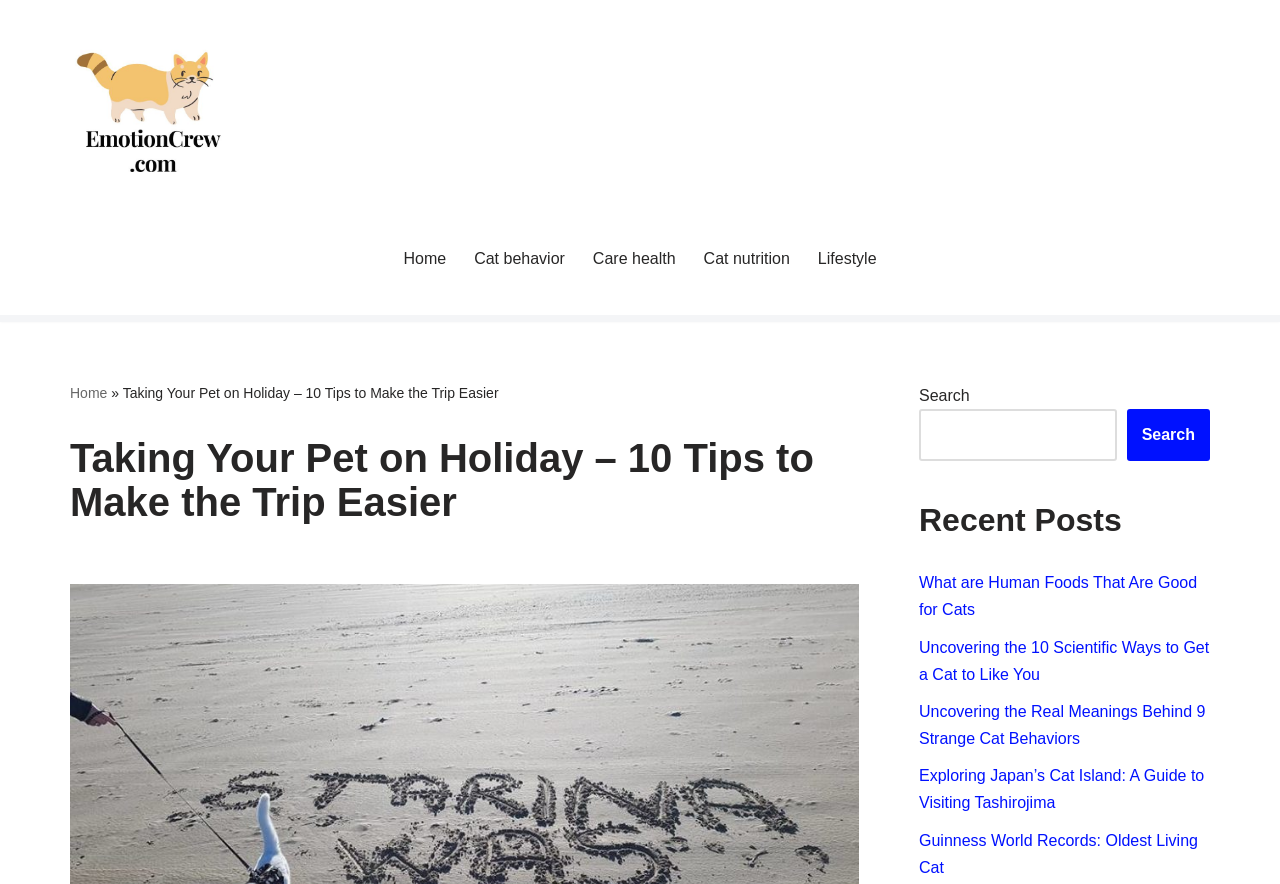Please identify the webpage's heading and generate its text content.

Taking Your Pet on Holiday – 10 Tips to Make the Trip Easier